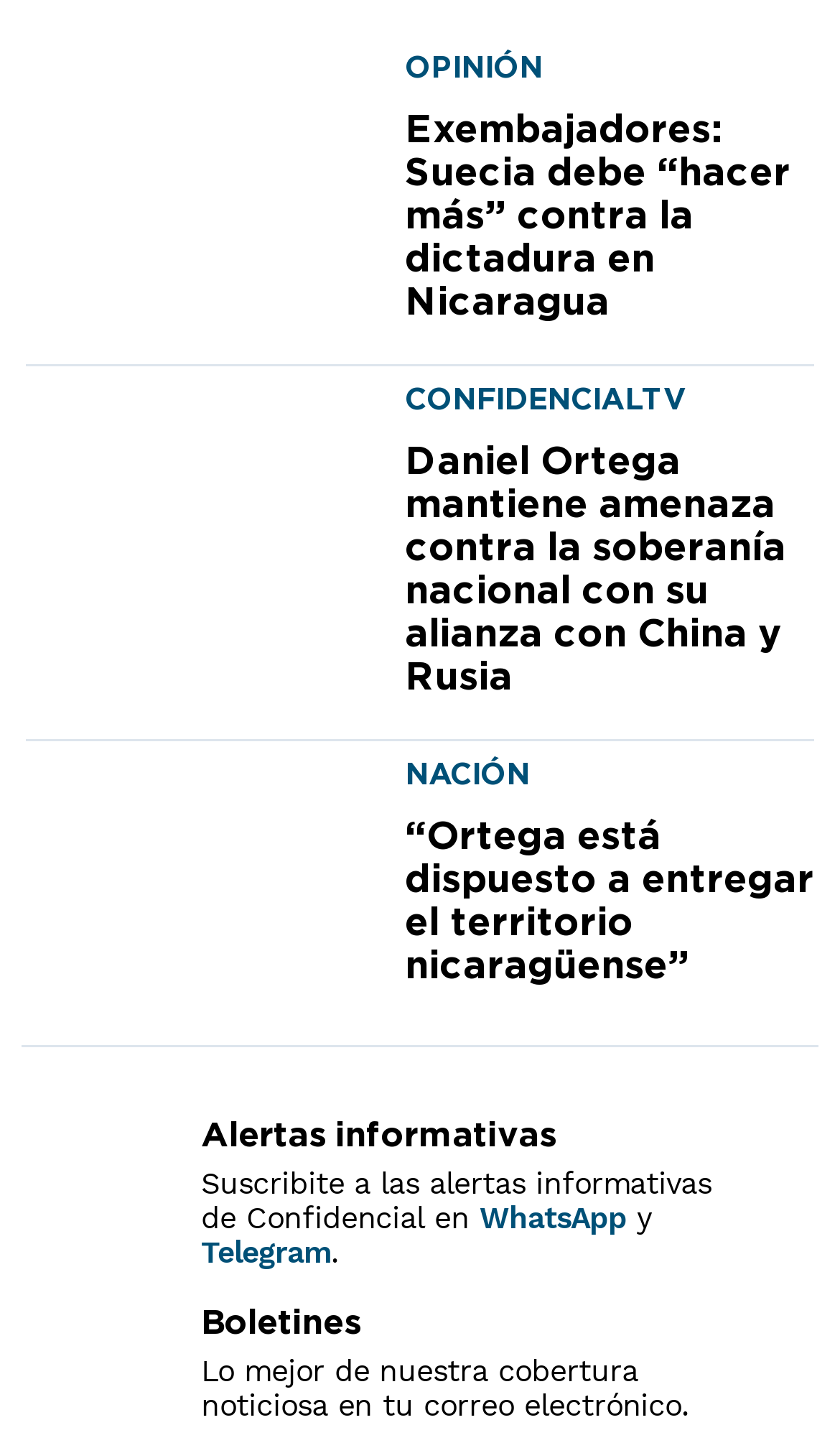What is the text above the 'WhatsApp' link?
Please describe in detail the information shown in the image to answer the question.

I searched for the 'link' element with the text 'WhatsApp' [413] and found the preceding 'StaticText' element [412] with the text 'Suscribite a las alertas informativas de Confidencial en'.